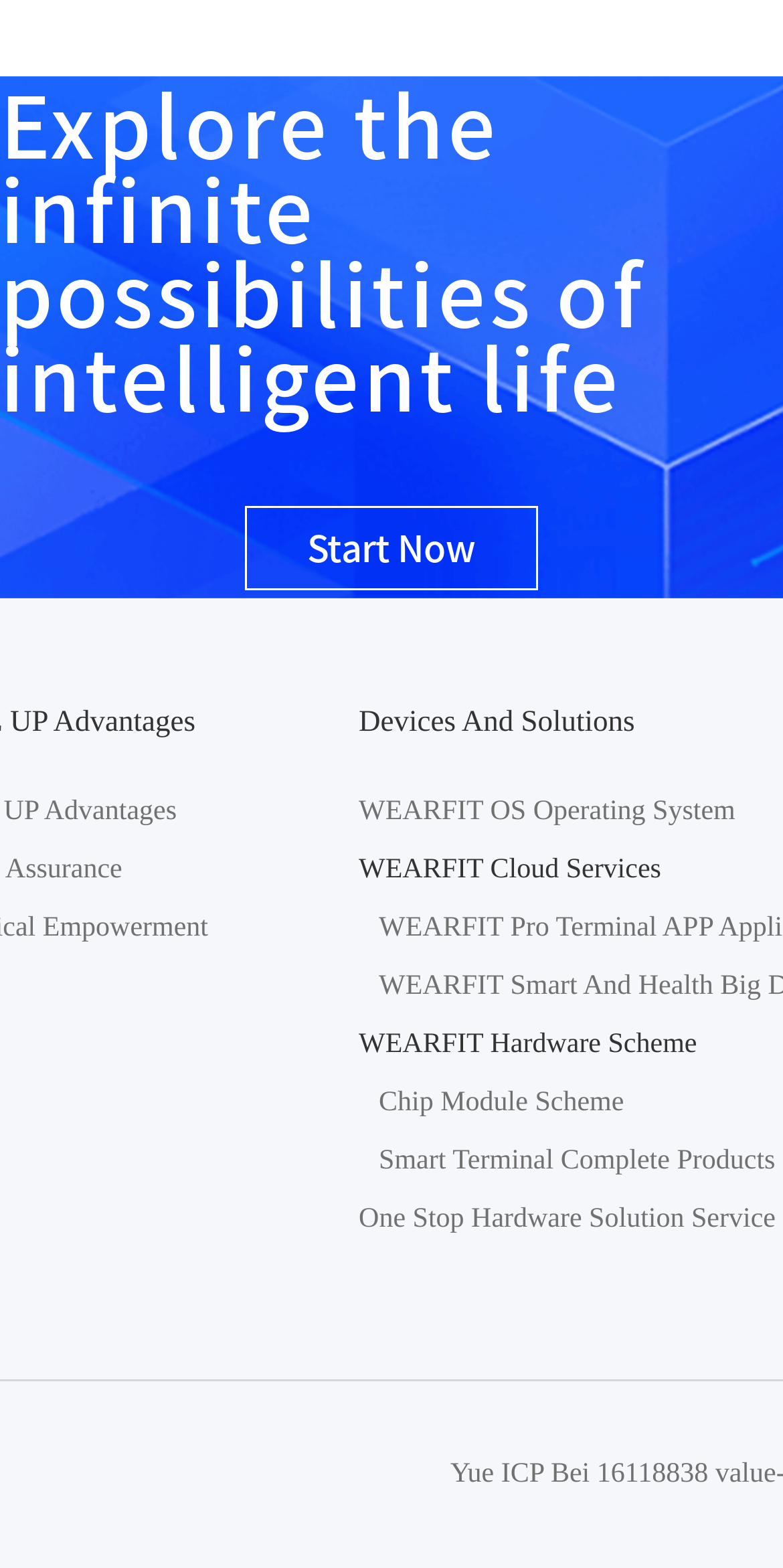Answer the following in one word or a short phrase: 
What categories of solutions are offered?

Devices, Cloud Services, Hardware